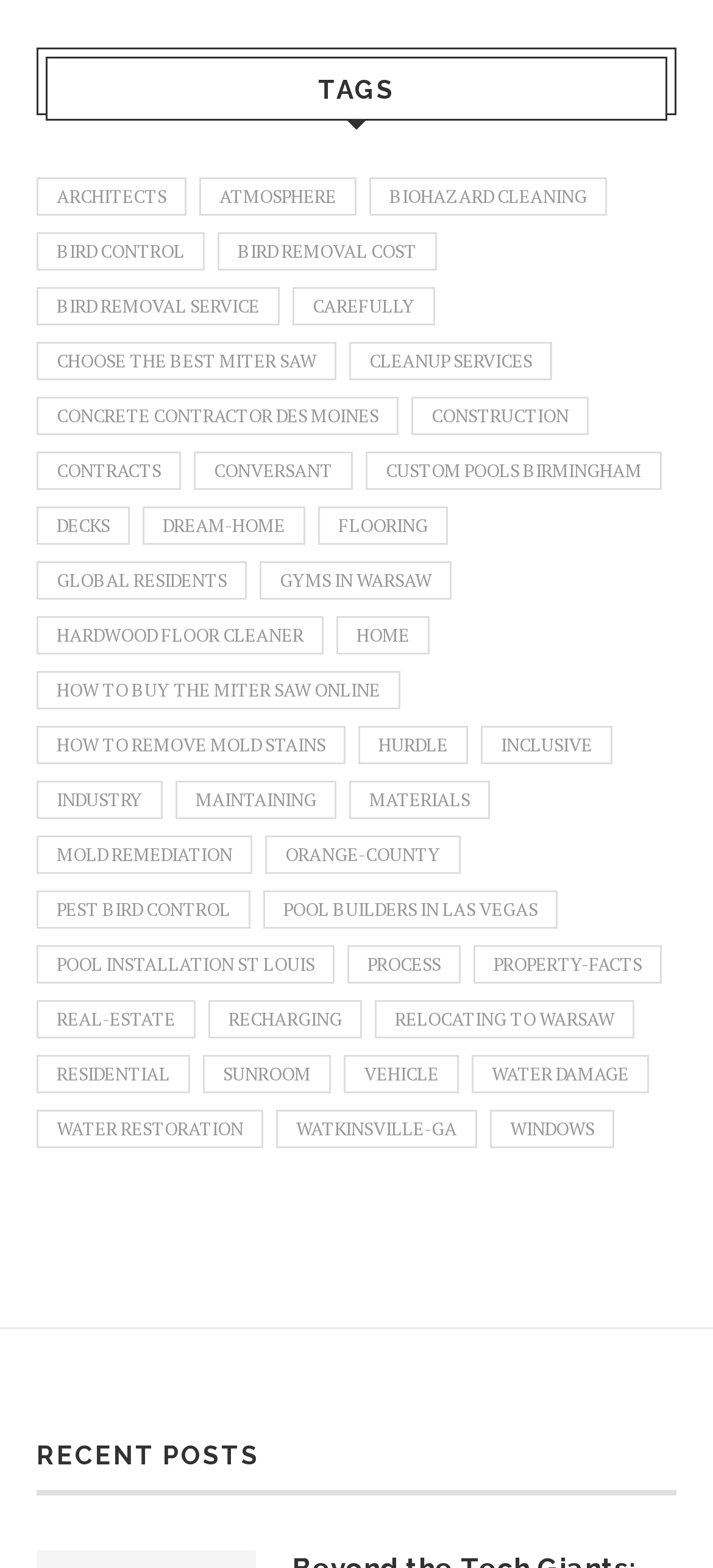Please provide a one-word or short phrase answer to the question:
How many links are on the webpage?

282